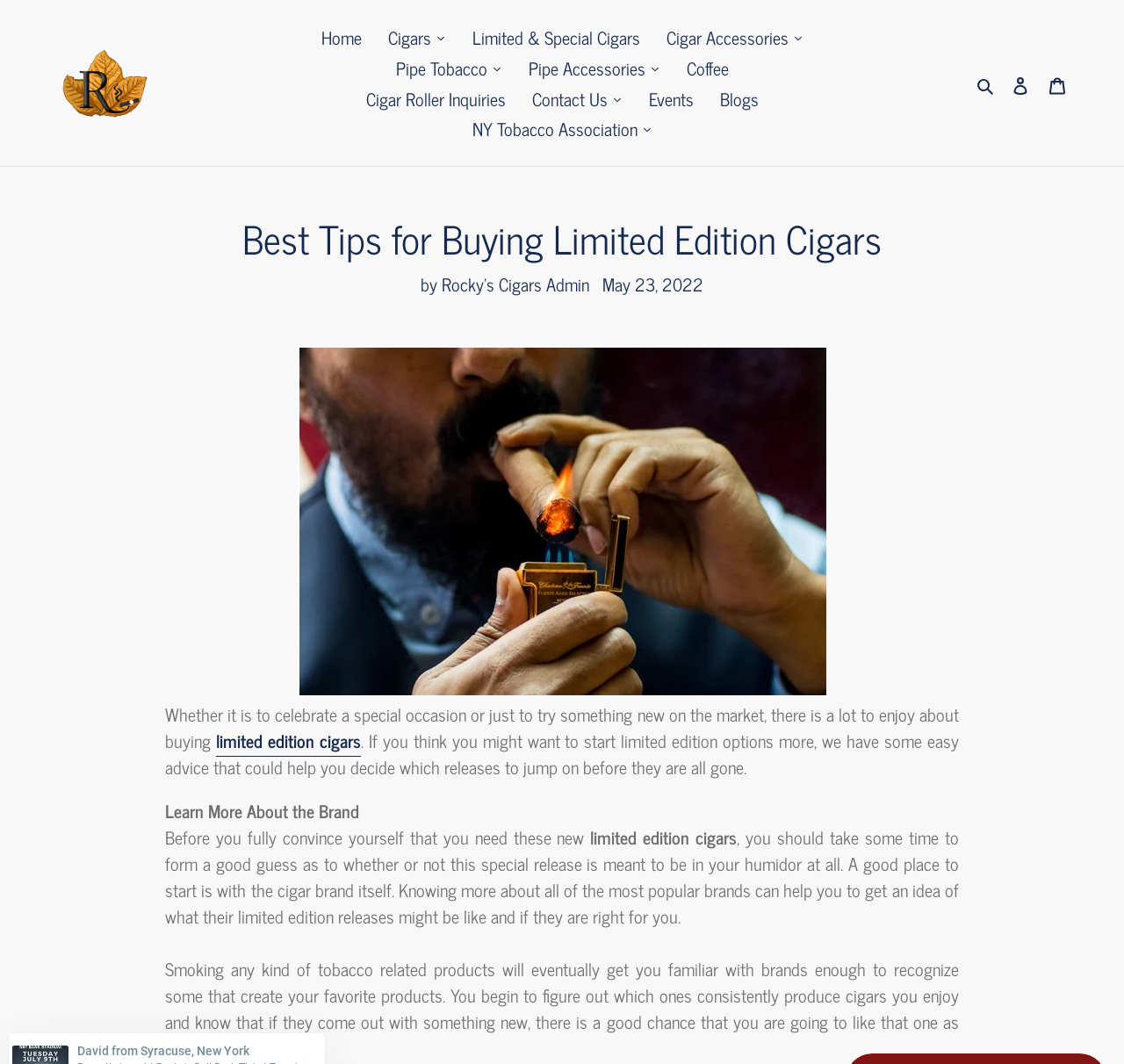Provide a one-word or short-phrase response to the question:
What is the name of the website?

Rocky's Cigars